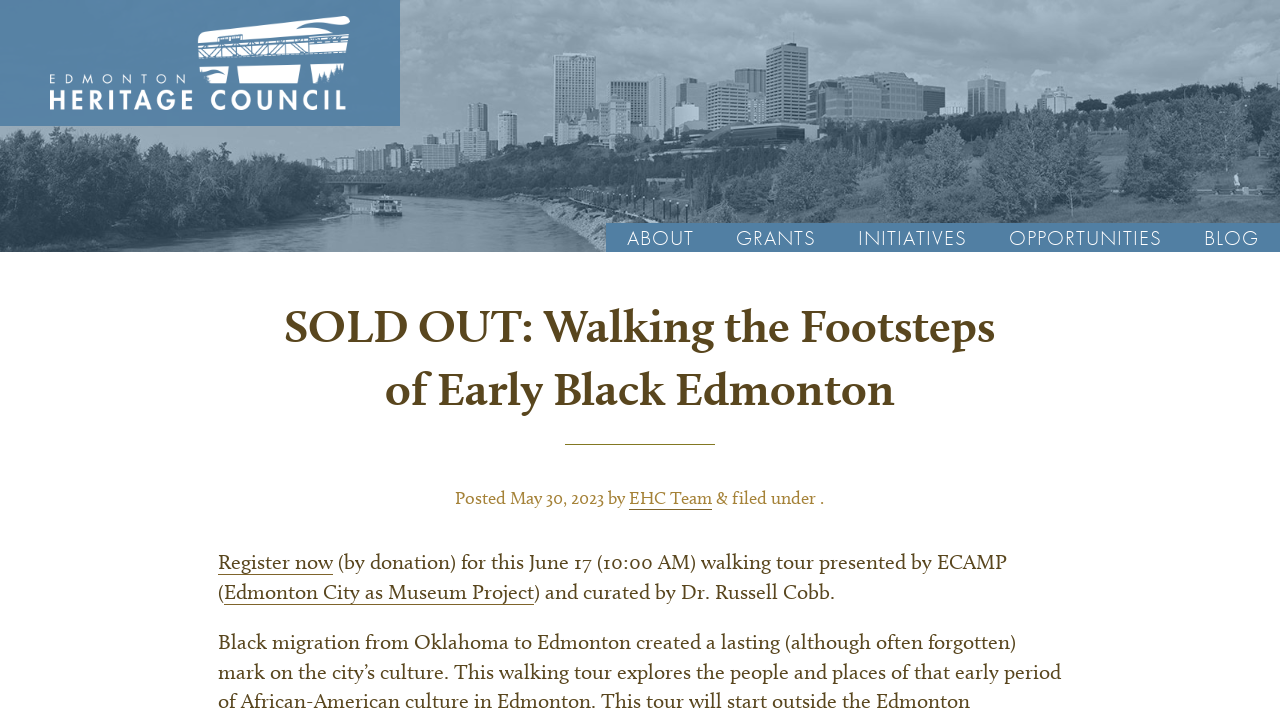Please find the bounding box coordinates of the element that you should click to achieve the following instruction: "visit the Edmonton Heritage Council homepage". The coordinates should be presented as four float numbers between 0 and 1: [left, top, right, bottom].

[0.0, 0.0, 0.312, 0.177]